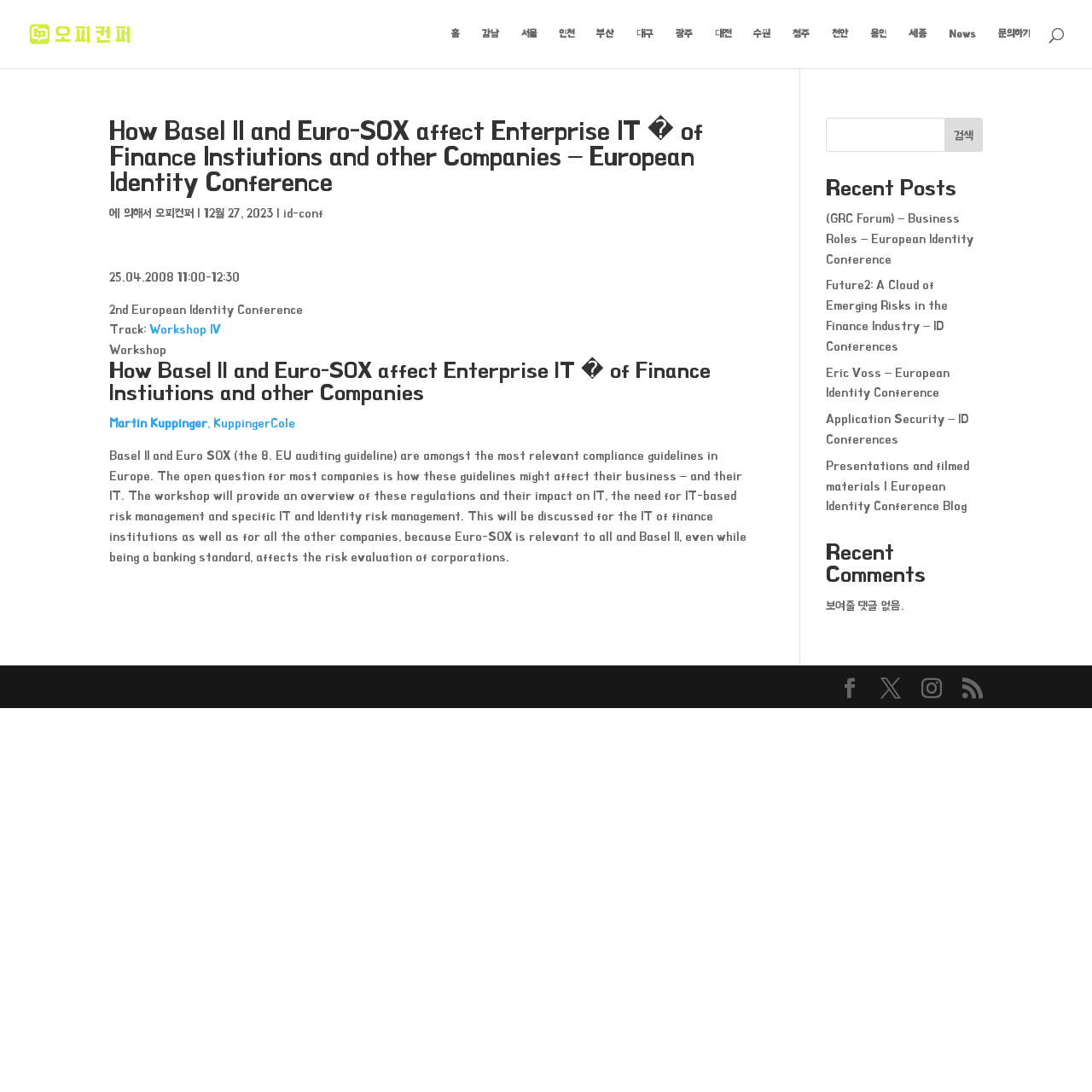Using the details from the image, please elaborate on the following question: What is the purpose of the search box?

The purpose of the search box can be inferred by its location and the button labeled '검색' (which means 'search' in Korean), indicating that it is used to search the website for specific content.